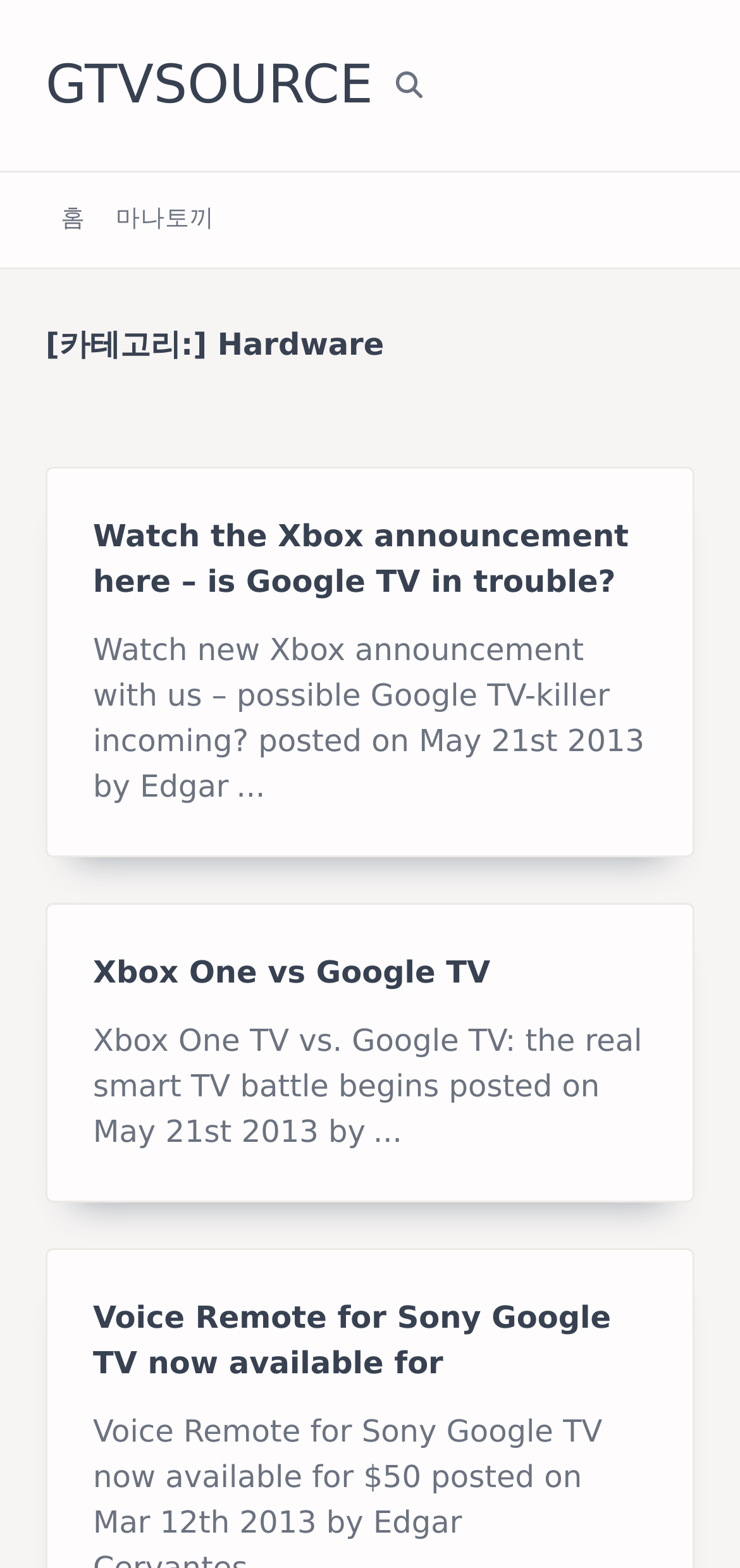With reference to the screenshot, provide a detailed response to the question below:
What is the icon name of the button?

The button element with ID 118 has a description '' and bounding box coordinates [0.535, 0.044, 0.571, 0.065], which suggests that the icon name of the button is .